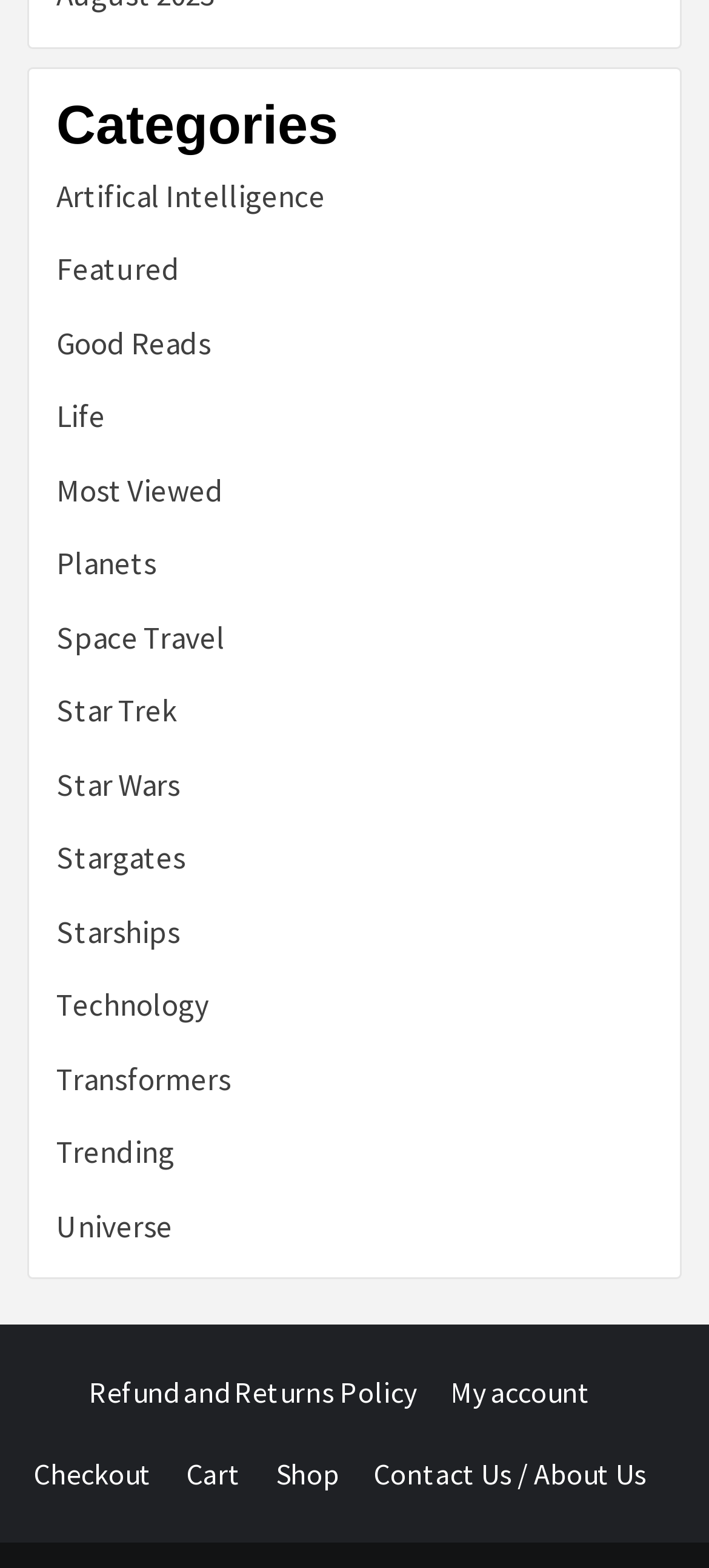Find the bounding box coordinates of the area to click in order to follow the instruction: "Explore the Universe category".

[0.079, 0.769, 0.244, 0.795]